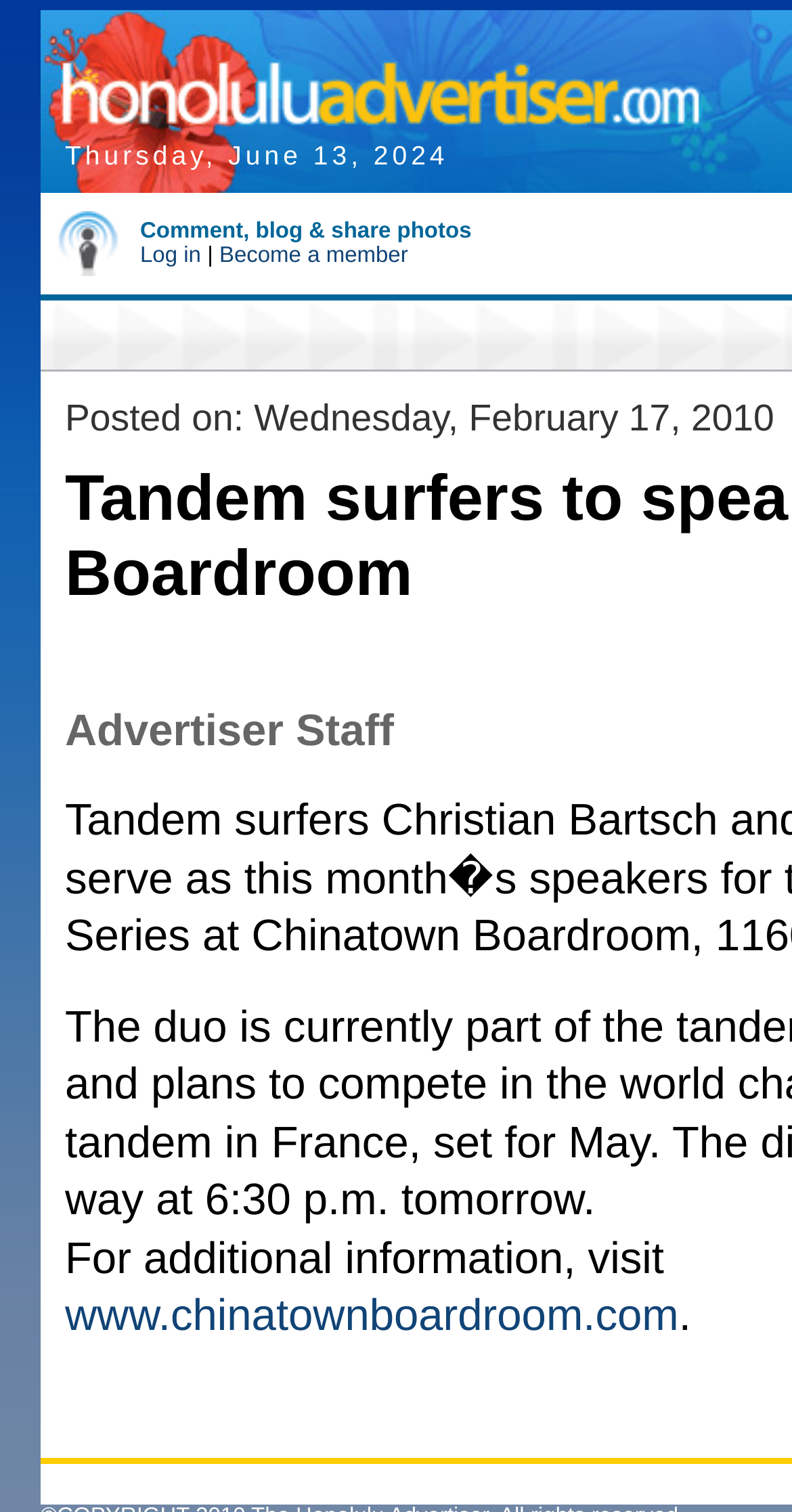What is the date of the current news?
Based on the image content, provide your answer in one word or a short phrase.

Thursday, June 13, 2024